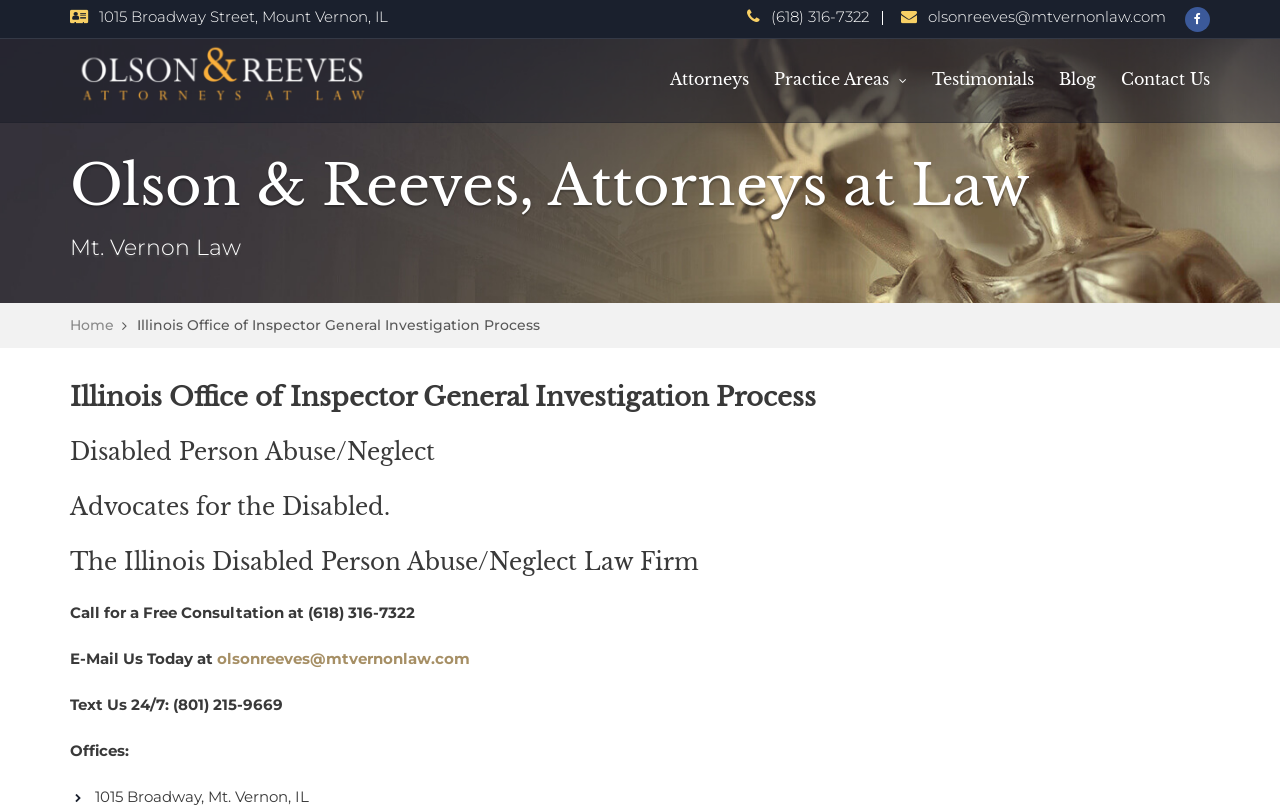What is the email address to contact Olson & Reeves, Attorneys at Law?
From the details in the image, provide a complete and detailed answer to the question.

I found the email address by looking at the text that says 'E-Mail Us Today at' followed by the email address. This text is located in the middle section of the webpage.